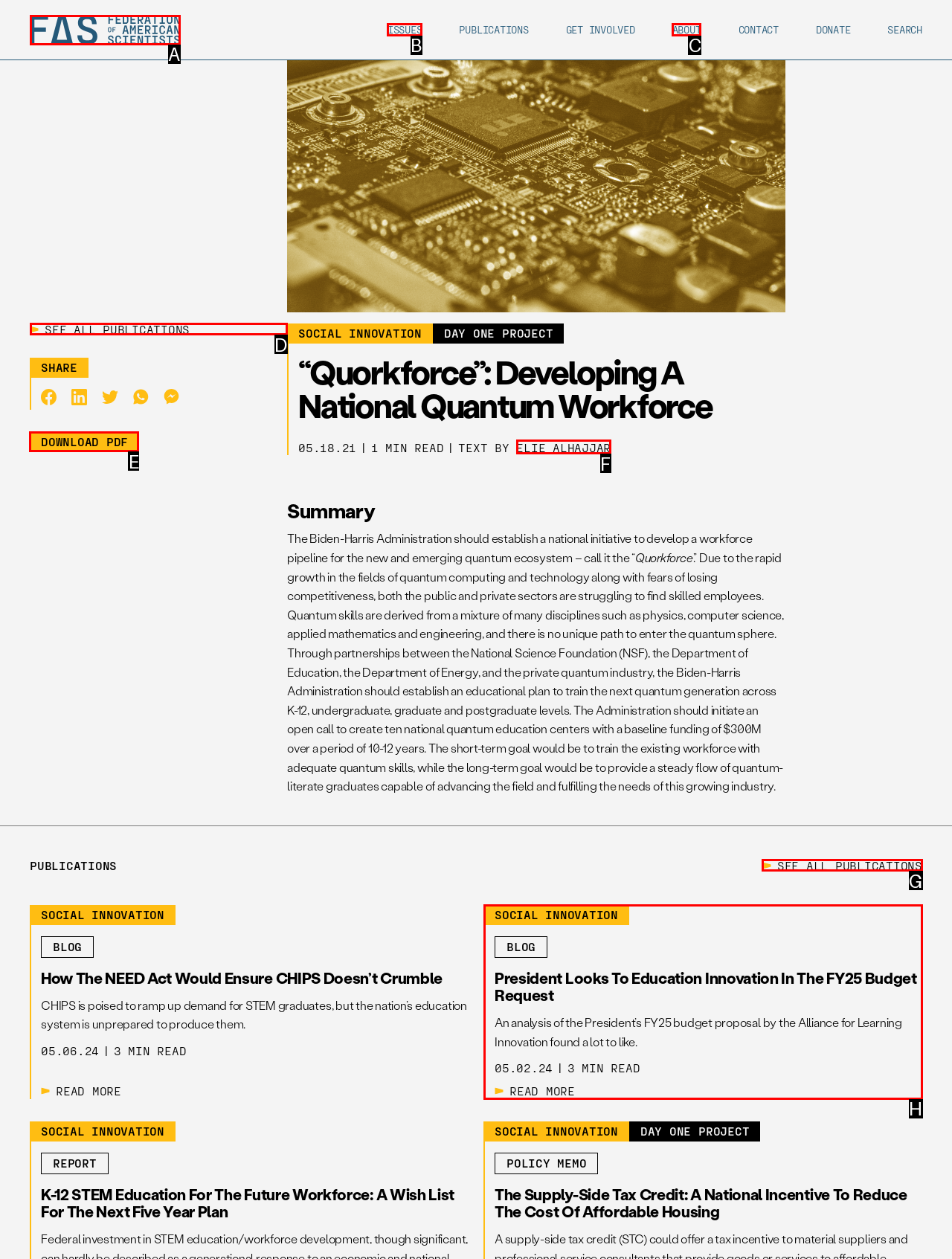Select the correct HTML element to complete the following task: Click on the 'DOWNLOAD PDF' link
Provide the letter of the choice directly from the given options.

E